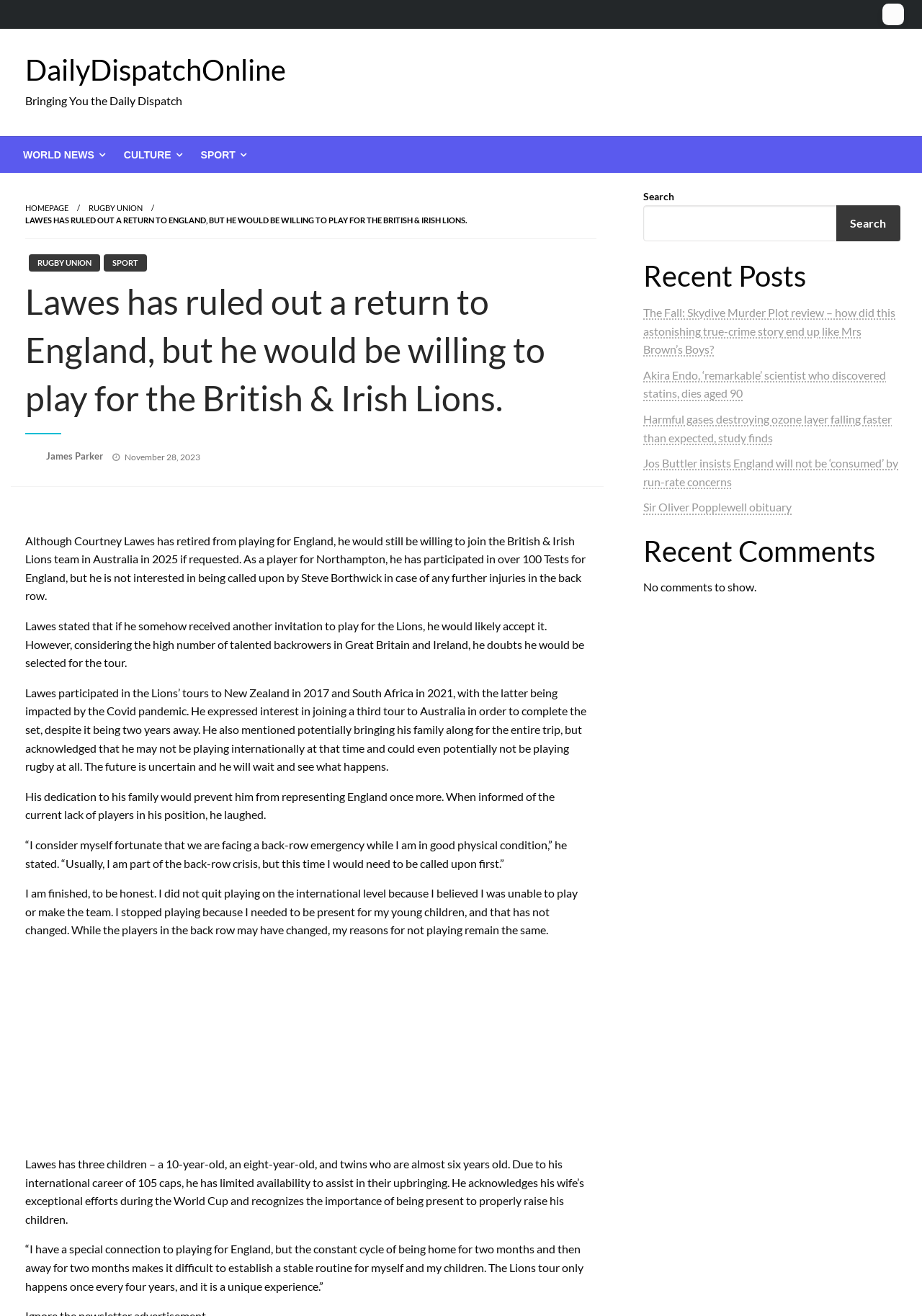Provide the bounding box coordinates for the area that should be clicked to complete the instruction: "Click on the 'Jos Buttler insists England will not be ‘consumed’ by run-rate concerns' link".

[0.698, 0.347, 0.974, 0.371]